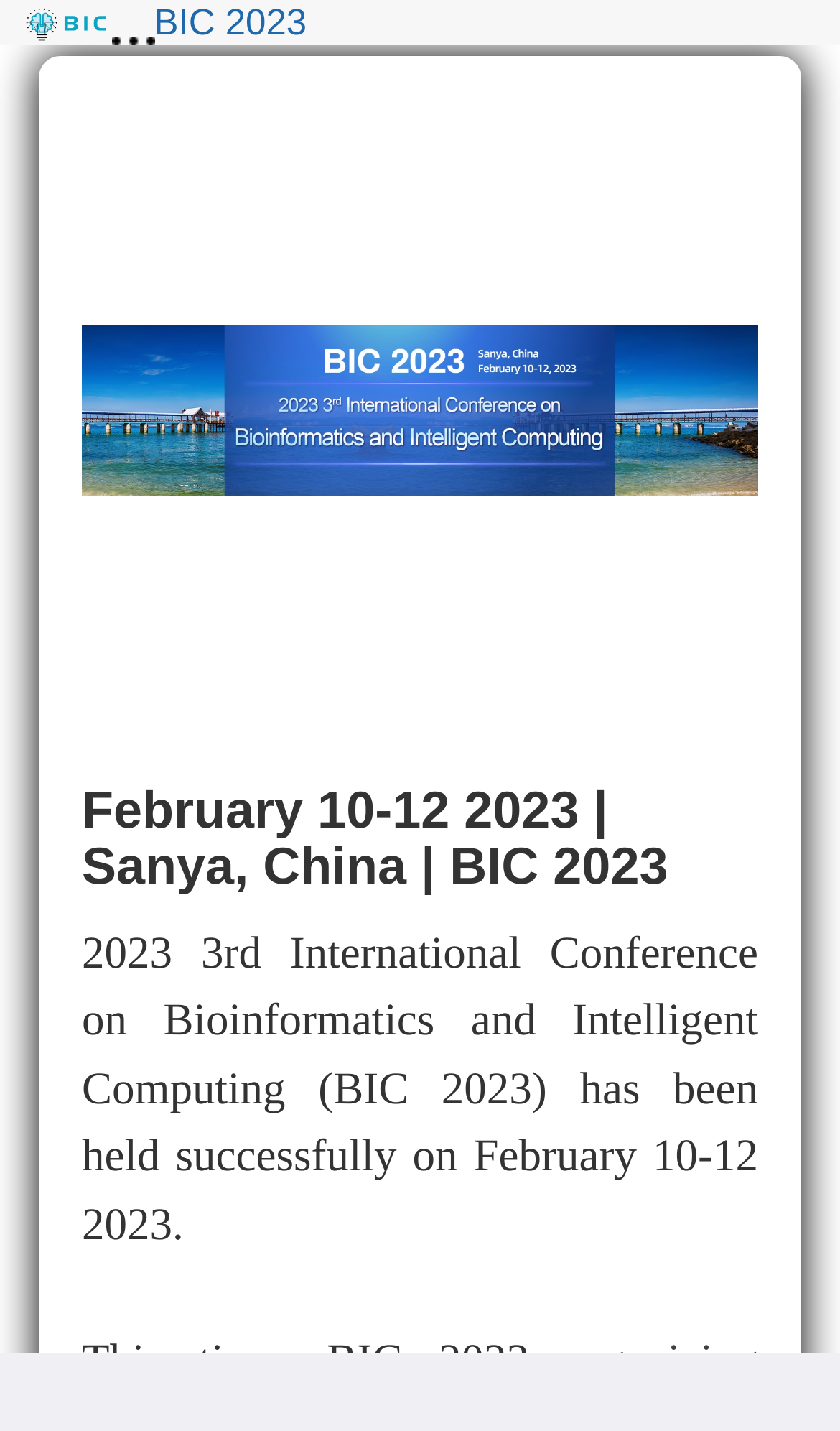What was the outcome of the BIC 2023 conference?
Deliver a detailed and extensive answer to the question.

I determined the outcome of the BIC 2023 conference by reading the text '2023 3rd International Conference on Bioinformatics and Intelligent Computing (BIC 2023) has been held successfully on February 10-12 2023.' which indicates that the conference was successful.